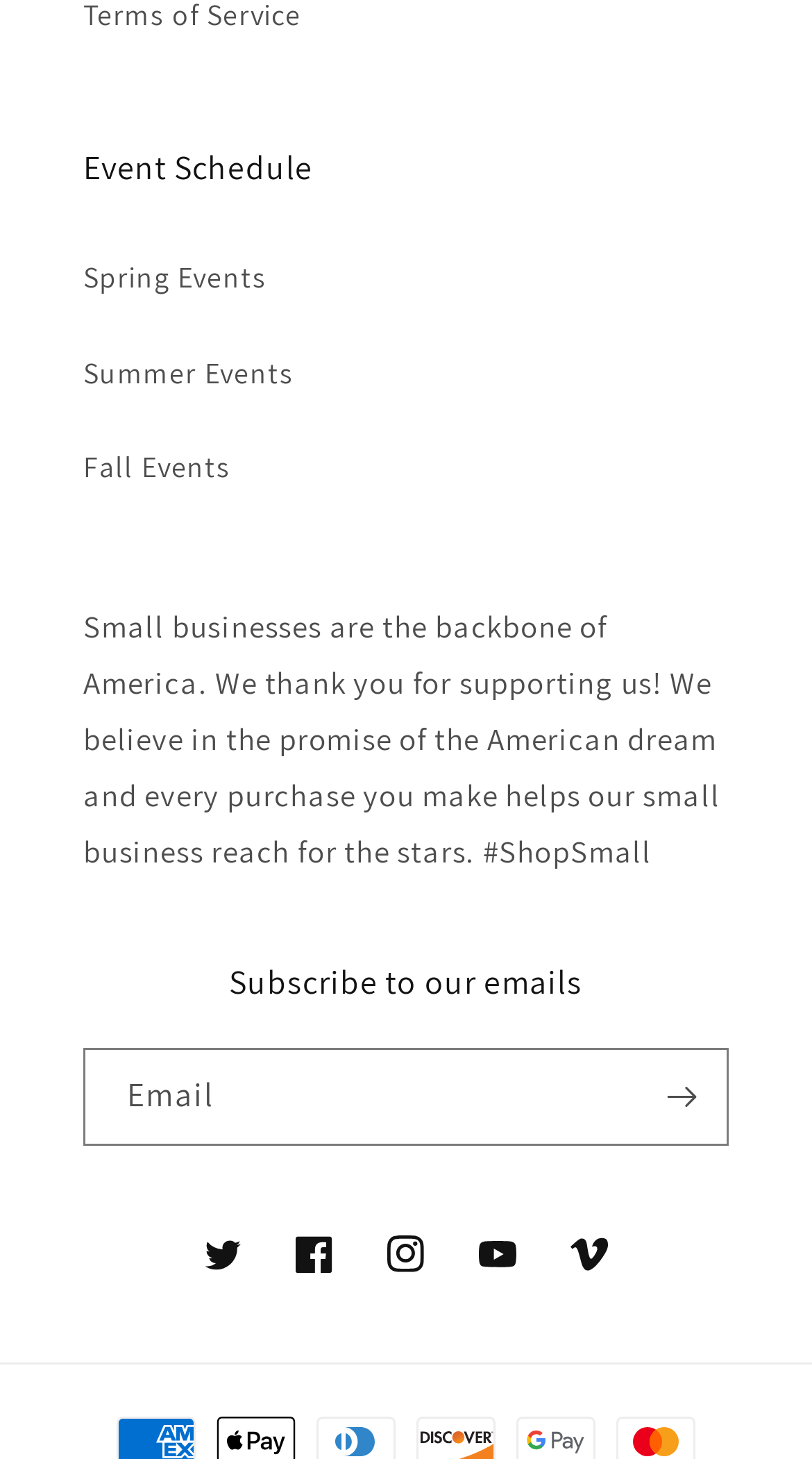Pinpoint the bounding box coordinates of the element that must be clicked to accomplish the following instruction: "Enter Email". The coordinates should be in the format of four float numbers between 0 and 1, i.e., [left, top, right, bottom].

[0.105, 0.719, 0.895, 0.783]